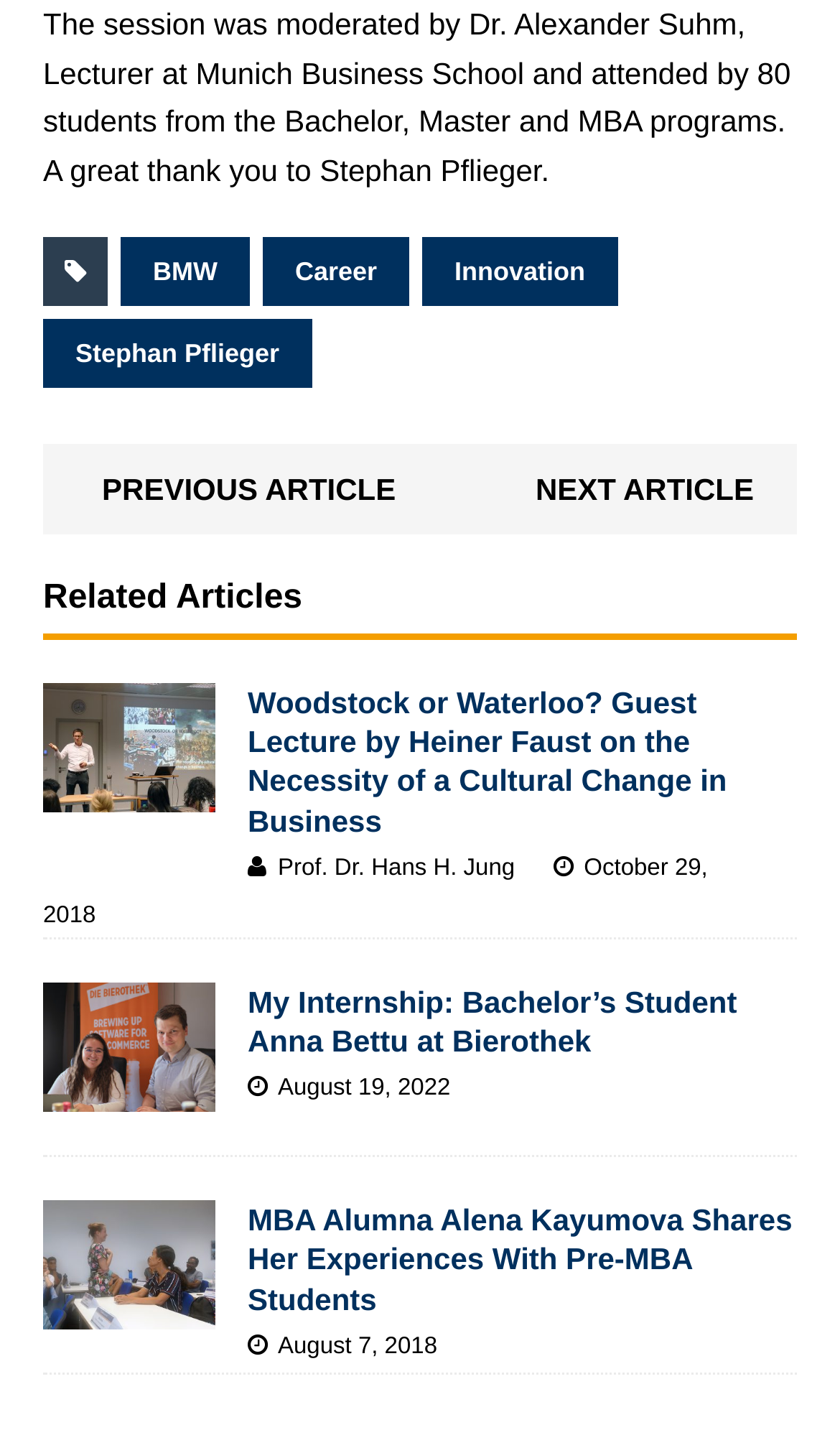How many links are in the first article?
Could you give a comprehensive explanation in response to this question?

I examined the first article element [142] and found two link elements: [459] and [460]. These links are related to the article 'Woodstock or Waterloo? Guest Lecture by Heiner Faust on the Necessity of a Cultural Change in Business'.